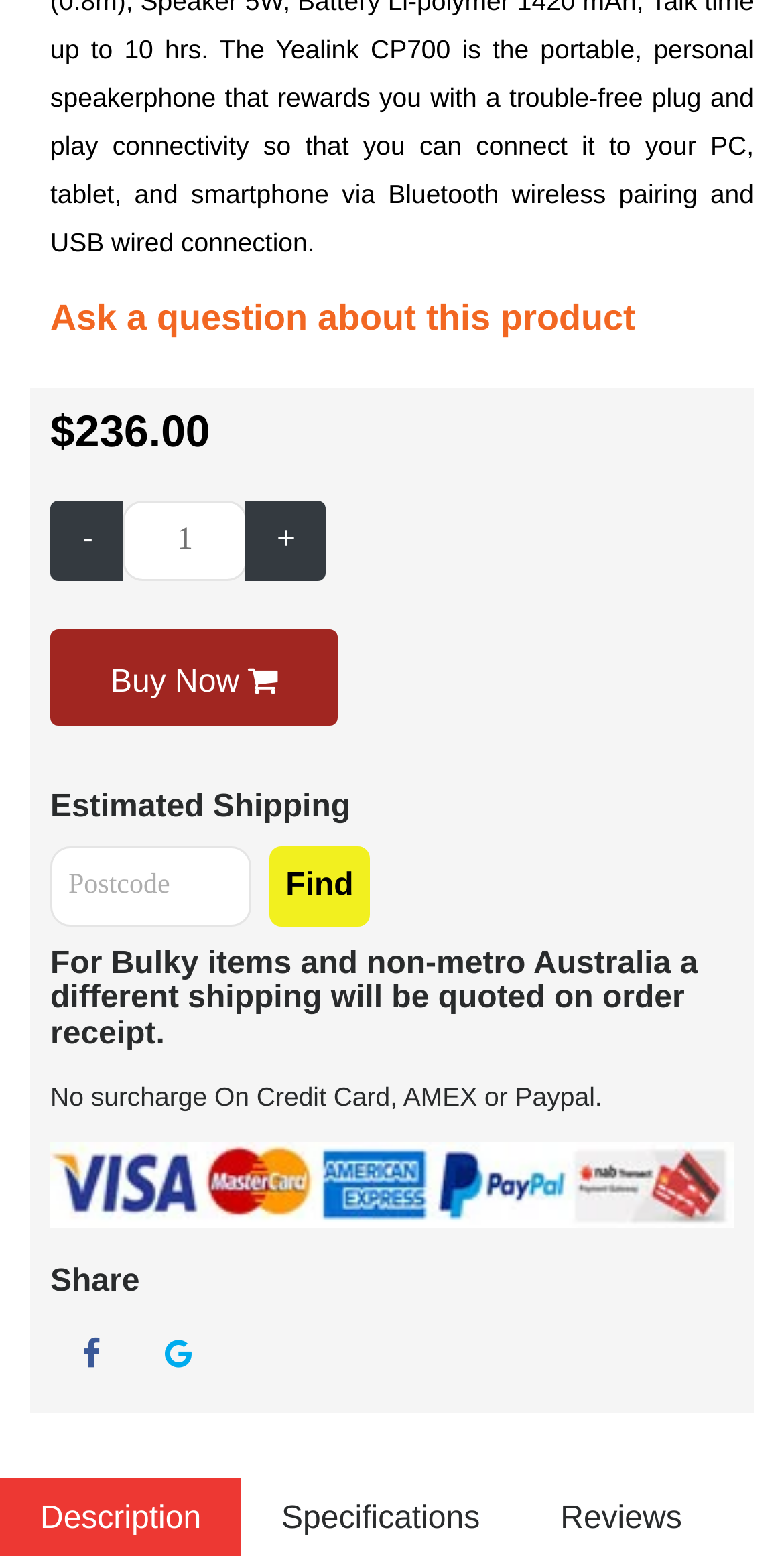Specify the bounding box coordinates of the area to click in order to execute this command: 'Enter postcode'. The coordinates should consist of four float numbers ranging from 0 to 1, and should be formatted as [left, top, right, bottom].

[0.064, 0.544, 0.321, 0.595]